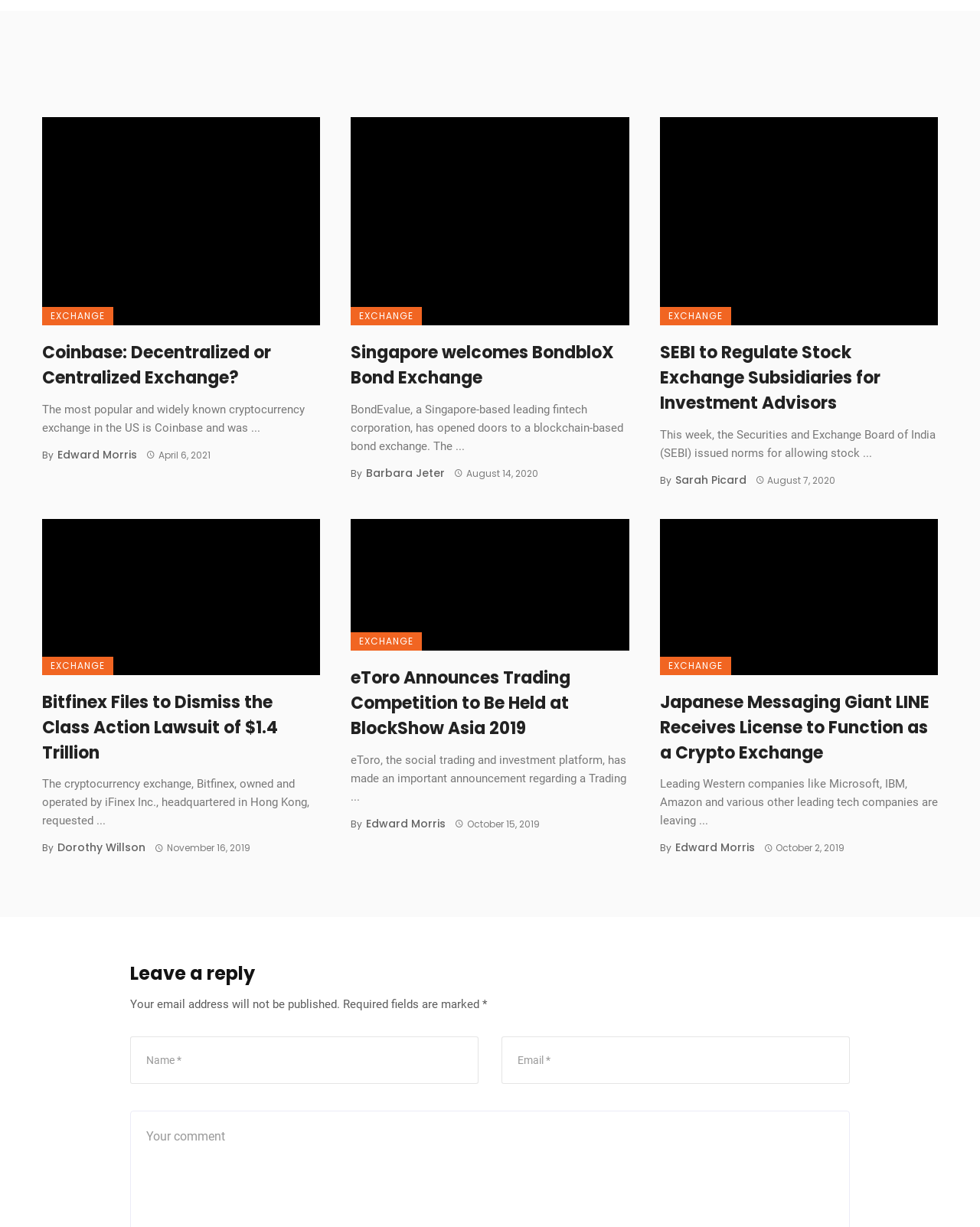Find the bounding box coordinates of the element you need to click on to perform this action: 'Click on 'REQUEST A CALLBACK''. The coordinates should be represented by four float values between 0 and 1, in the format [left, top, right, bottom].

None